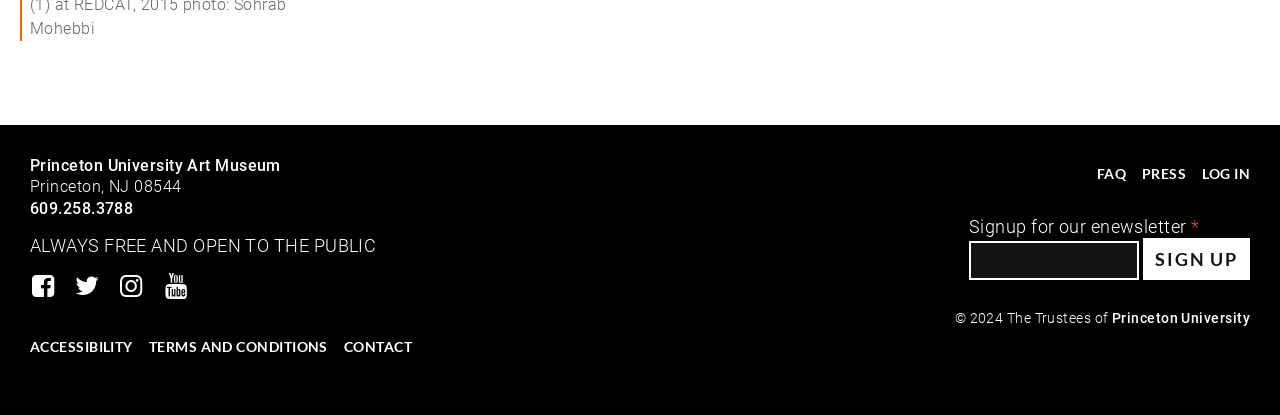By analyzing the image, answer the following question with a detailed response: How many social media links are available?

The social media links are located in the top section of the webpage, and they are Facebook, Twitter, Instagram, and YouTube.